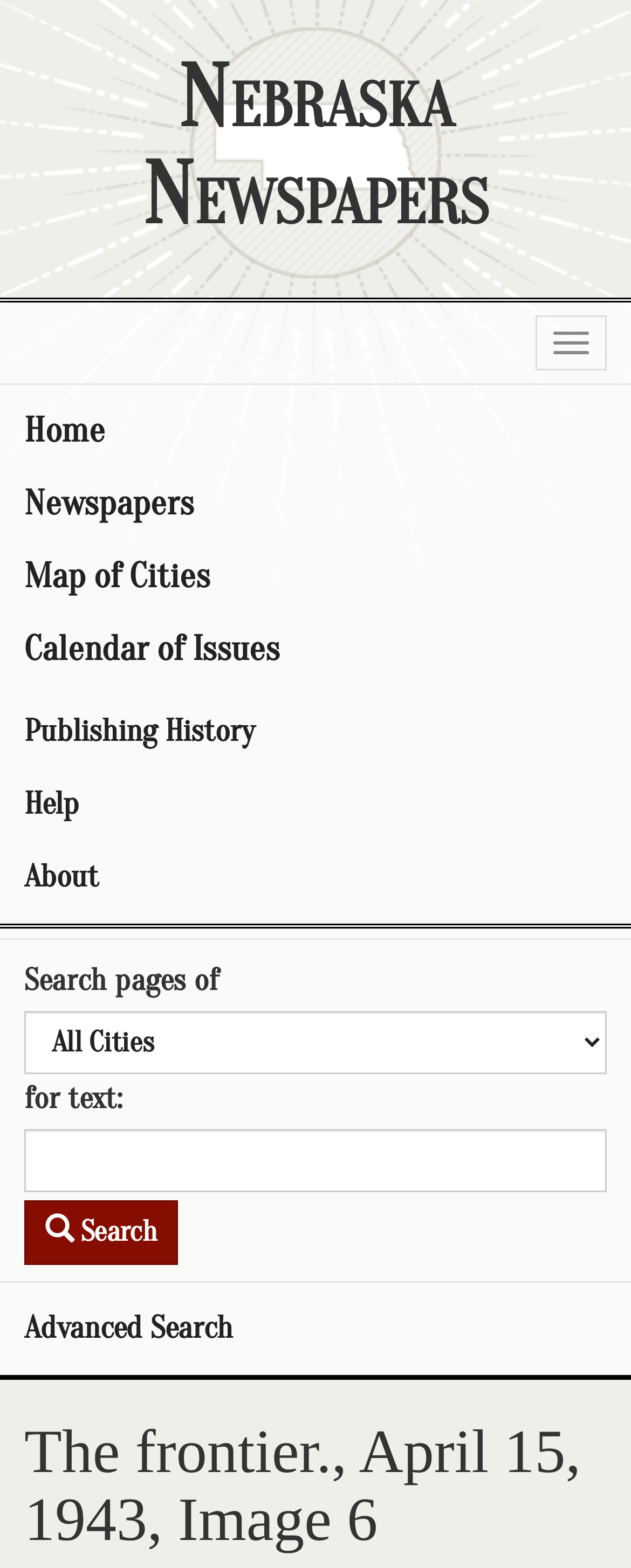Given the element description Ringing Bell, specify the bounding box coordinates of the corresponding UI element in the format (top-left x, top-left y, bottom-right x, bottom-right y). All values must be between 0 and 1.

None